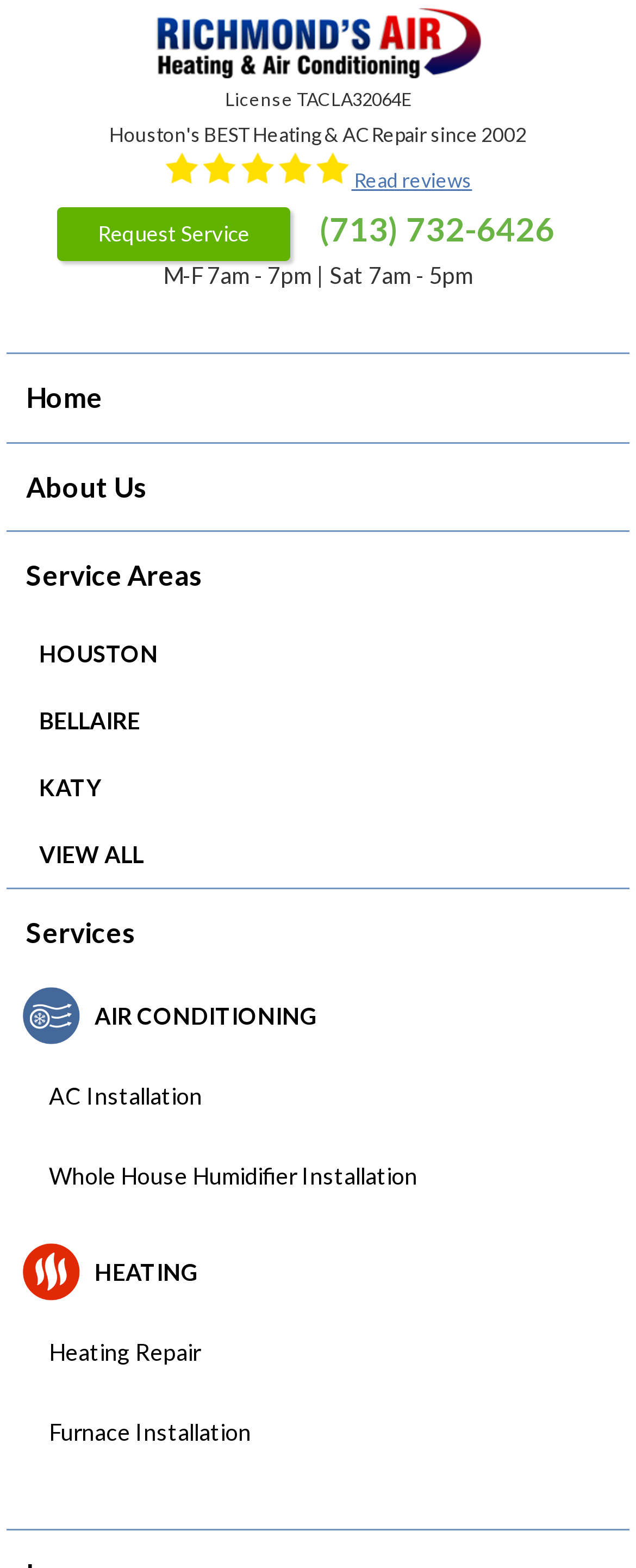Elaborate on the different components and information displayed on the webpage.

The webpage is about Residential heating and furnace repair services in Houston, TX. At the top, there is a link to "Richmonds Air Houston" and a static text "License TACLA32064E" indicating the company's license information. Below this, there is a link to "5 star ratings Houston AC Repair company Read reviews" accompanied by a 5-star rating image.

On the left side, there are several links to navigate through the website, including "Home", "About Us", "Service Areas", and more. Below these links, there is a section highlighting the service areas, including "HOUSTON", "BELLAIRE", "KATY", and "VIEW ALL".

To the right of the navigation links, there is a prominent call-to-action link "Request Service" and a phone number "(713) 732-6426" to contact the company. Below this, there is a static text "M-F 7am - 7pm | Sat 7am - 5pm" indicating the company's business hours.

Further down, there is a section titled "Services" with links to various services offered, including "AIR CONDITIONING" and "HEATING". Under these categories, there are more specific links to services such as "AC Installation", "Whole House Humidifier Installation", "Heating Repair", and "Furnace Installation".